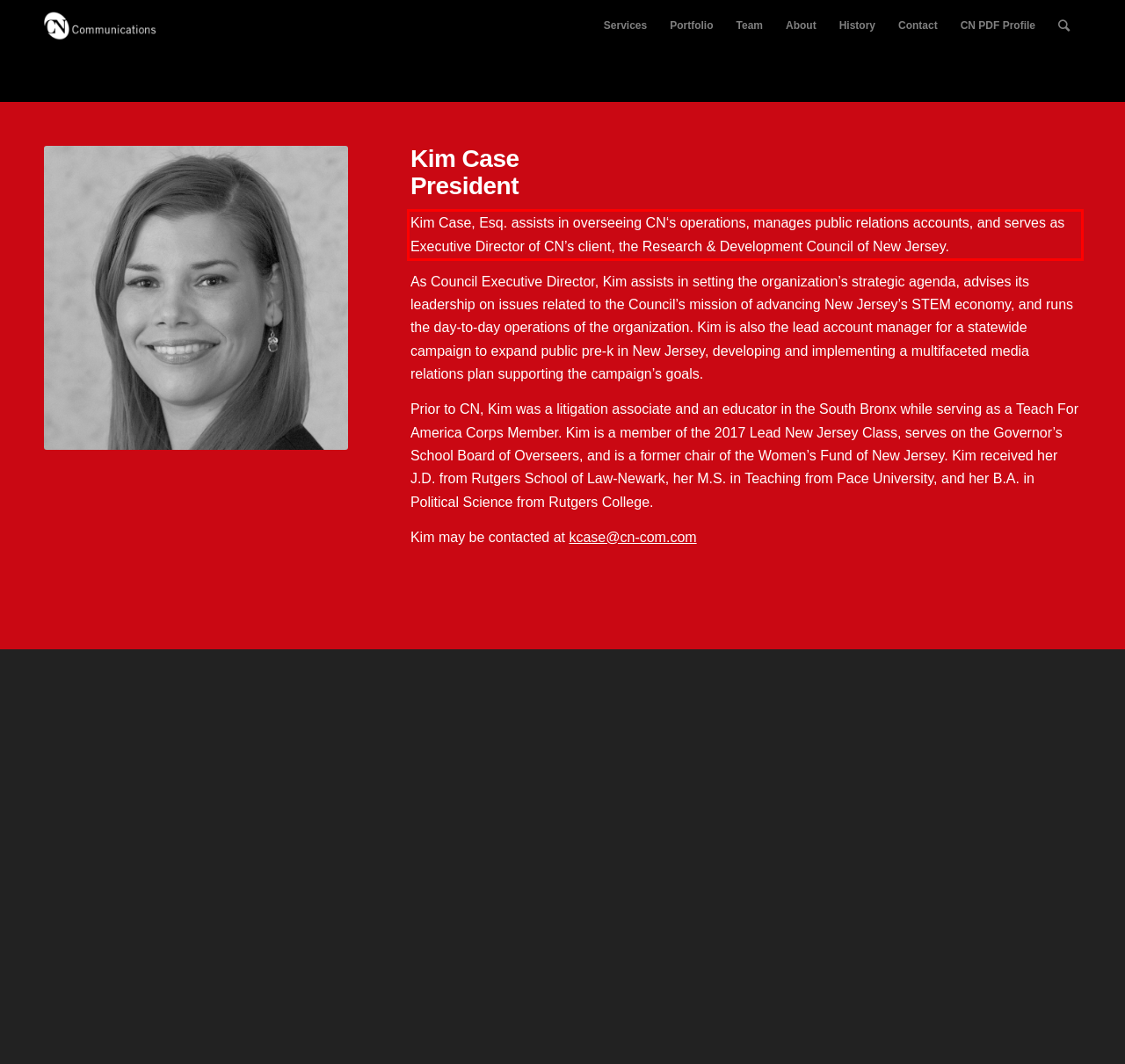Identify the text within the red bounding box on the webpage screenshot and generate the extracted text content.

Kim Case, Esq. assists in overseeing CN‘s operations, manages public relations accounts, and serves as Executive Director of CN’s client, the Research & Development Council of New Jersey.